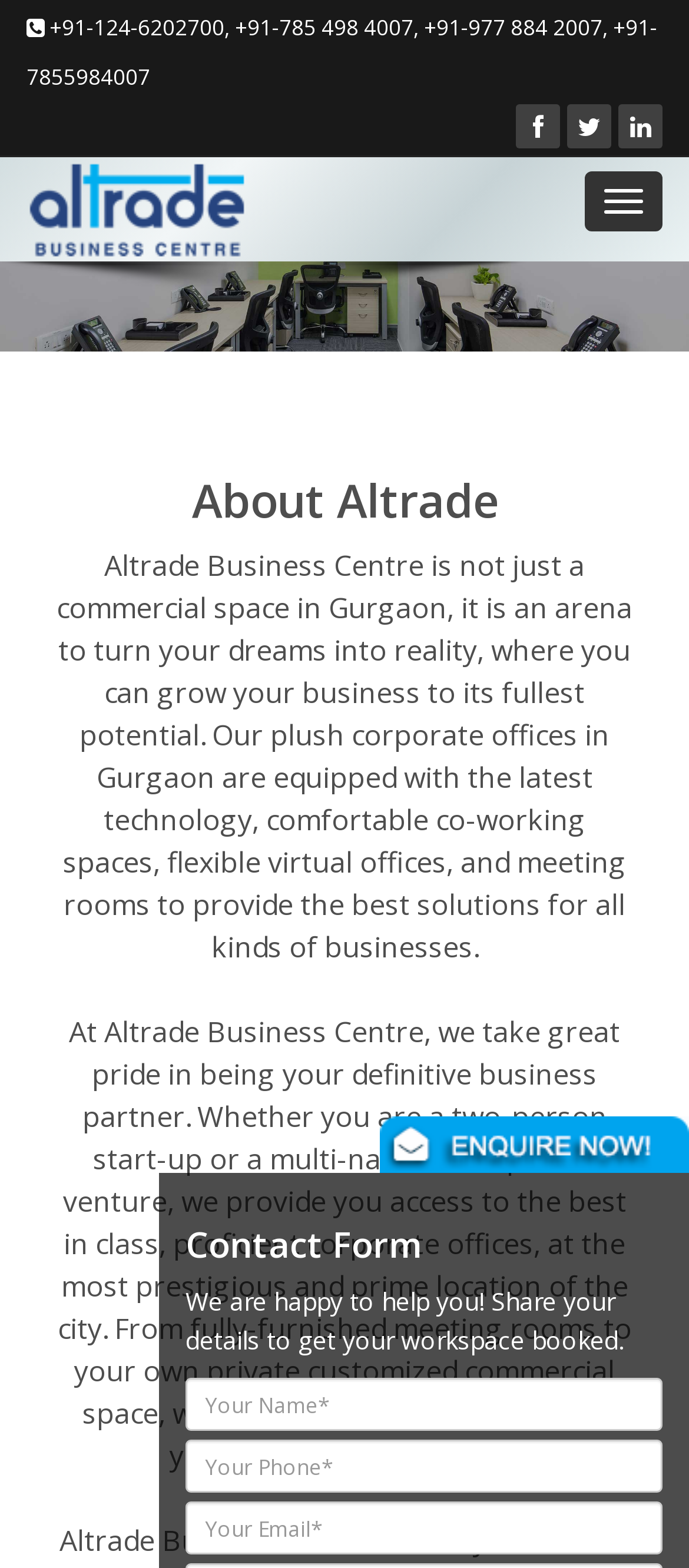Given the description parent_node: Toggle navigation, predict the bounding box coordinates of the UI element. Ensure the coordinates are in the format (top-left x, top-left y, bottom-right x, bottom-right y) and all values are between 0 and 1.

[0.038, 0.1, 0.362, 0.167]